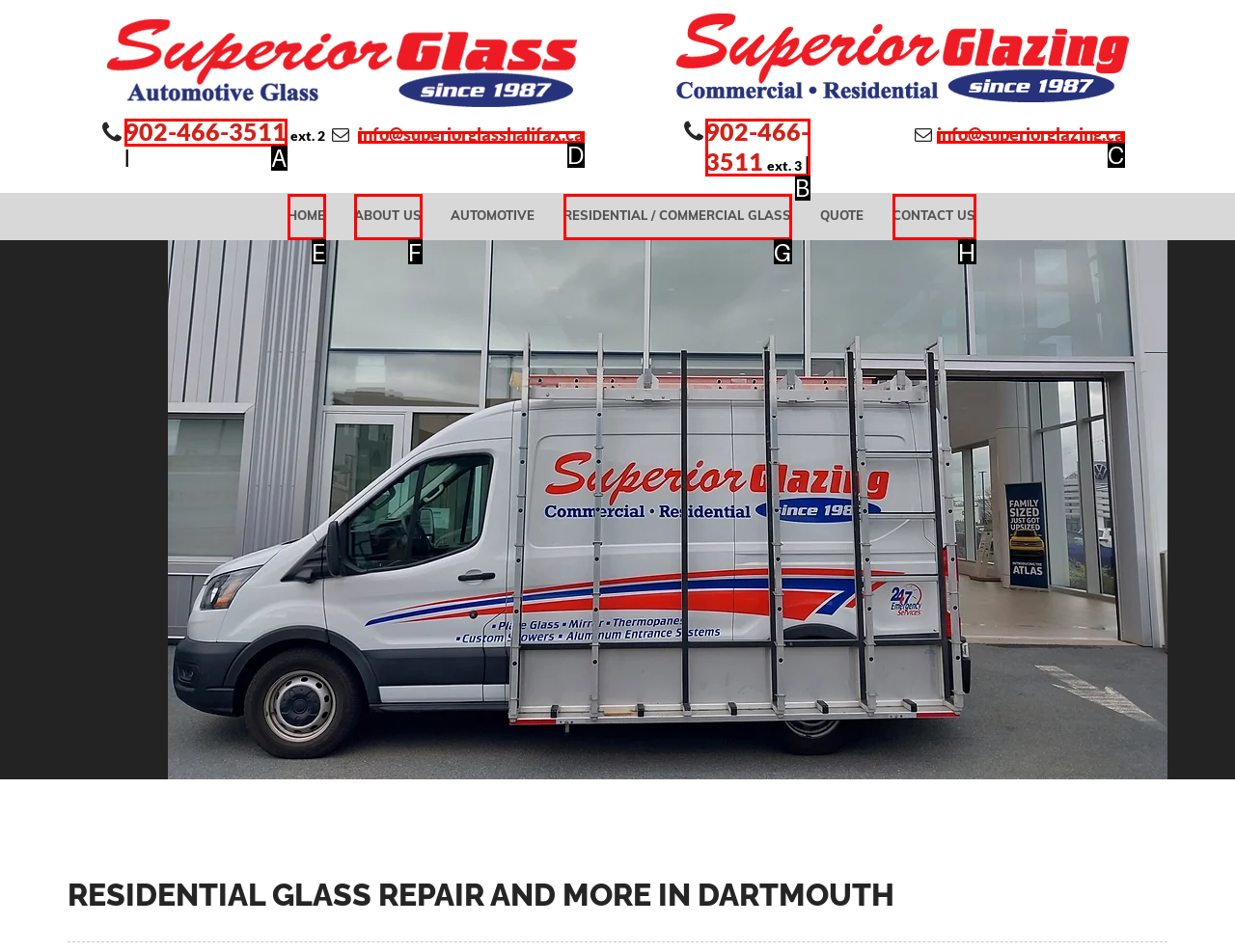Indicate which UI element needs to be clicked to fulfill the task: Send an email to info@superiorglasshalifax.ca
Answer with the letter of the chosen option from the available choices directly.

D